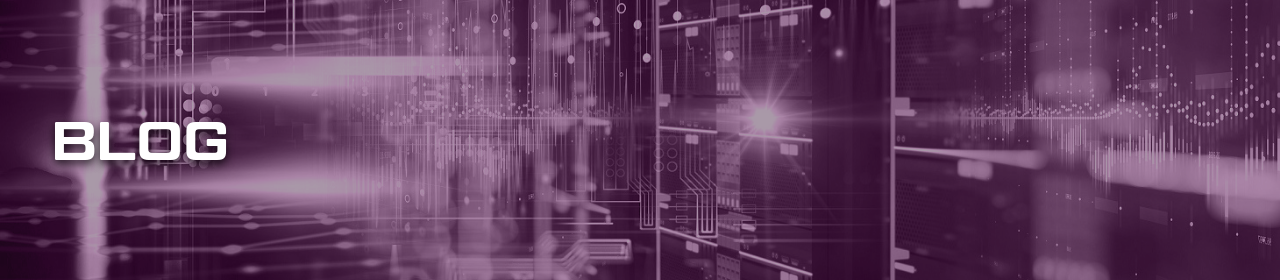What is the theme of the image?
Look at the image and answer the question using a single word or phrase.

Technology and innovation